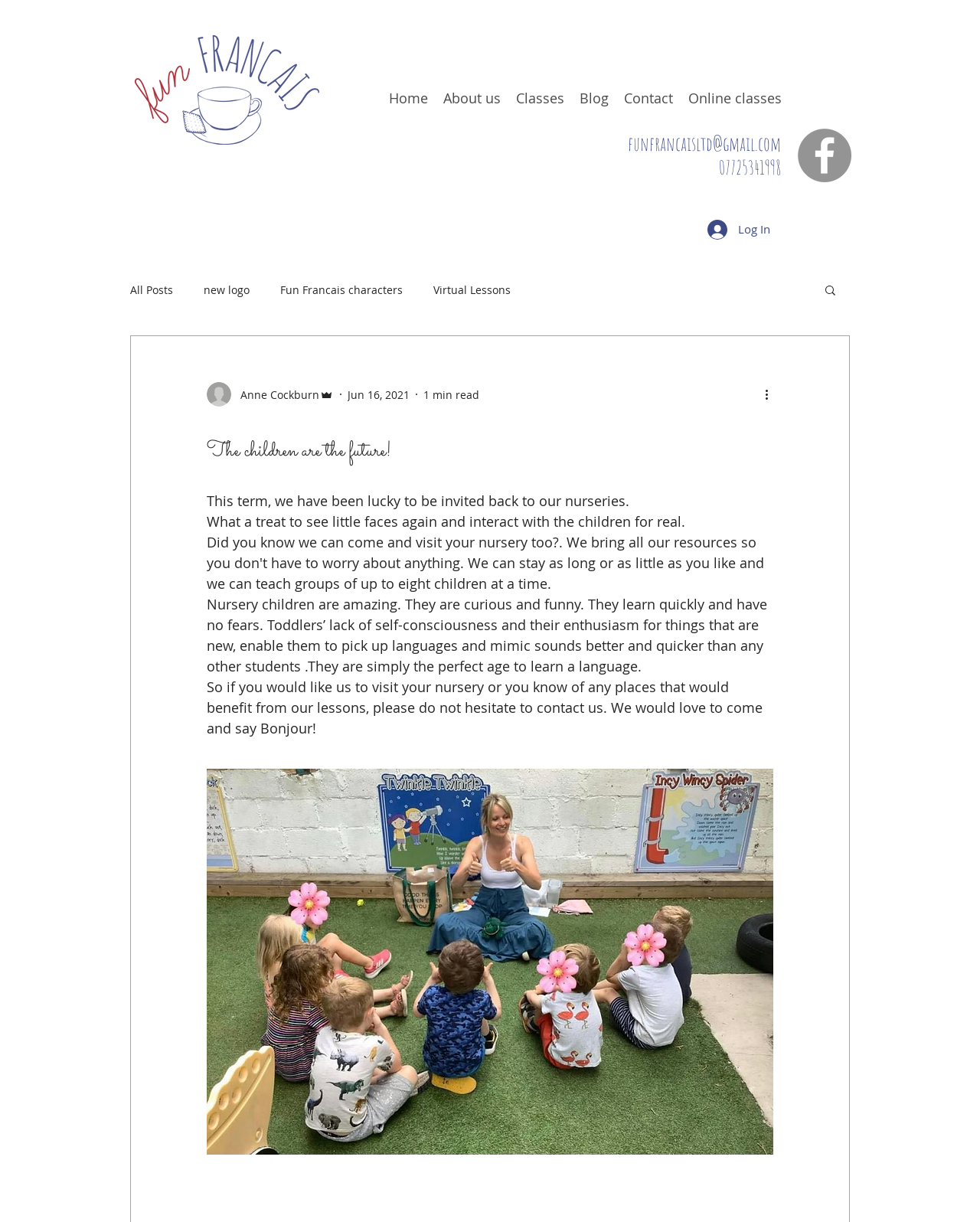What is the email address provided?
From the image, respond with a single word or phrase.

funfrancaisltd@gmail.com